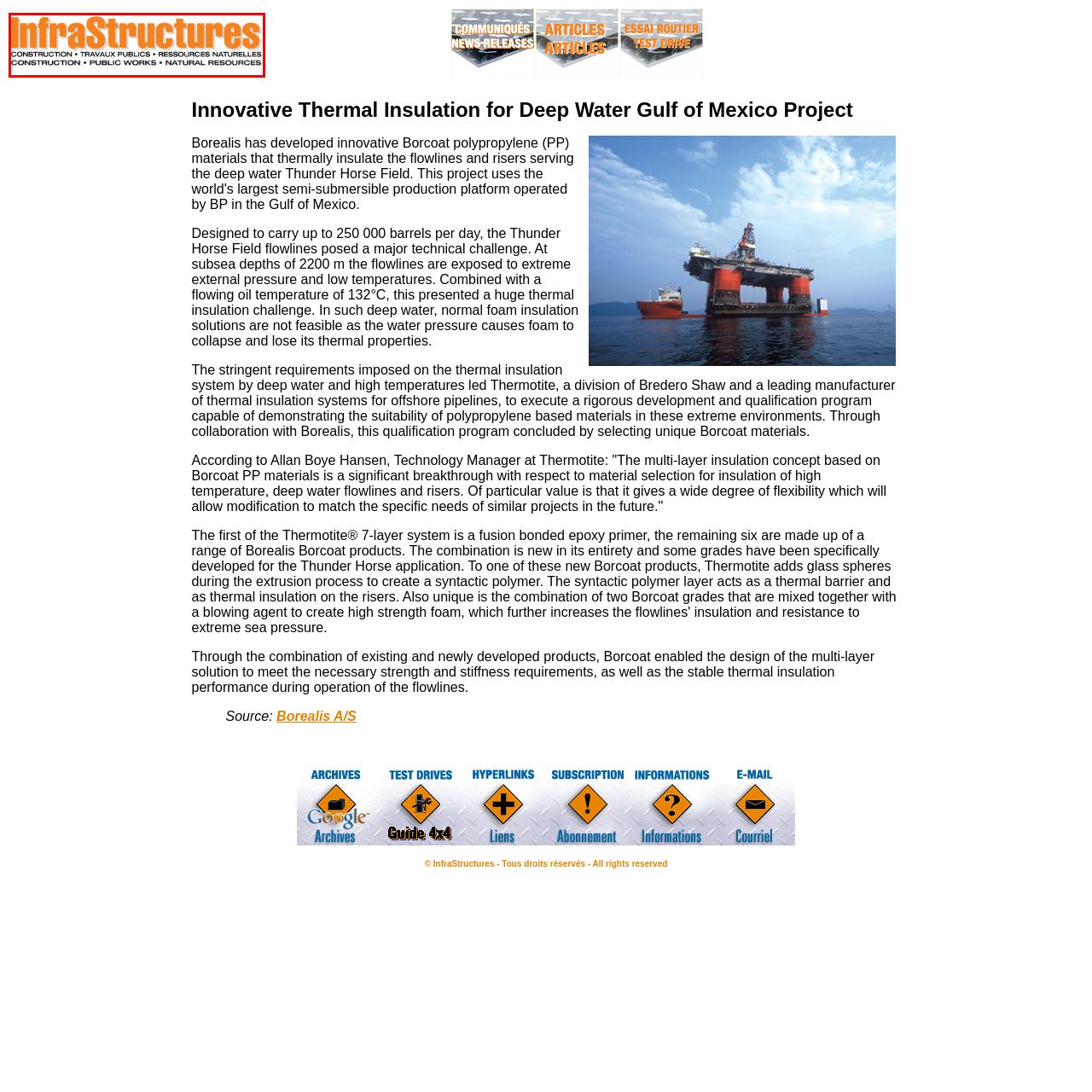Generate a detailed caption for the content inside the red bounding box.

The image features the logo of "InfraStructures," a publication that focuses on topics related to construction, public works, and natural resources. The logo prominently displays the name "InfraStructures" in bold, orange lettering, emphasizing its significance in the field. Beneath the main title, the words "CONSTRUCTION," "TRAVAUX PUBLICS," and "RESSOURCES NATURELLES" are listed, highlighting the magazine's bilingual approach and its commitment to covering various aspects of infrastructure and environmental resources. This logo reflects the publication's role as a key resource for professionals engaged in these sectors, providing relevant information and insights.